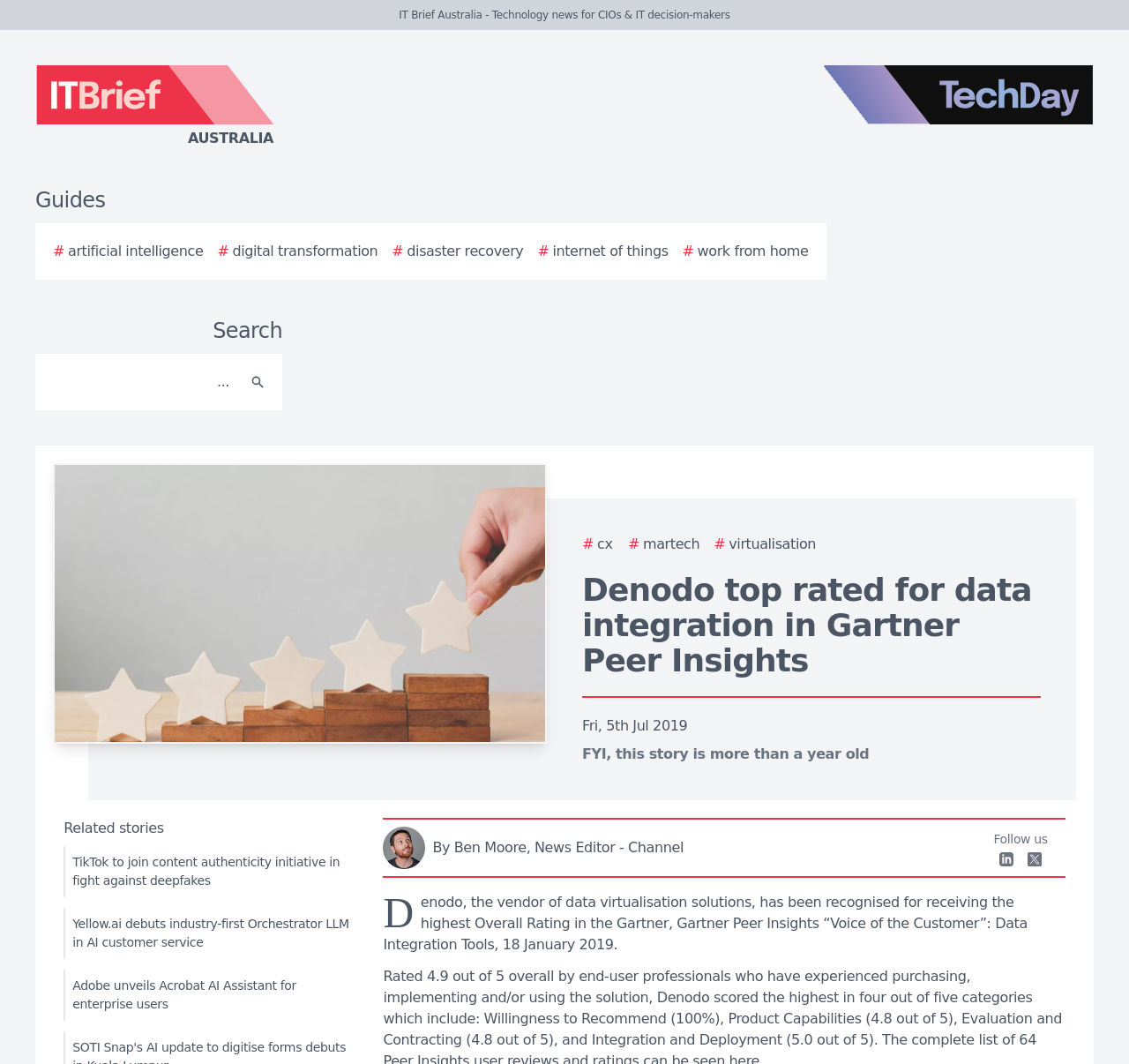Generate a comprehensive caption for the webpage you are viewing.

The webpage appears to be a news article from IT Brief Australia, with a focus on technology news for CIOs and IT decision-makers. At the top of the page, there is a logo of IT Brief Australia, accompanied by a link to the website. To the right of the logo, there is a link to TechDay, another technology news website.

Below the logos, there is a navigation menu with links to guides and various technology topics, such as artificial intelligence, digital transformation, and disaster recovery. Next to the navigation menu, there is a search bar with a search button.

The main content of the page is an article about Denodo, a data virtualization company, being recognized for receiving the highest overall rating in the Gartner Peer Insights "Voice of the Customer": Data Integration Tools. The article is dated July 5th, 2019, and has a note indicating that it is more than a year old.

The article is accompanied by an author image and a link to the author's profile. Below the article, there are links to related stories, including articles about TikTok, Yellow.ai, and Adobe.

In the bottom right corner of the page, there are links to follow the website on LinkedIn and other social media platforms.